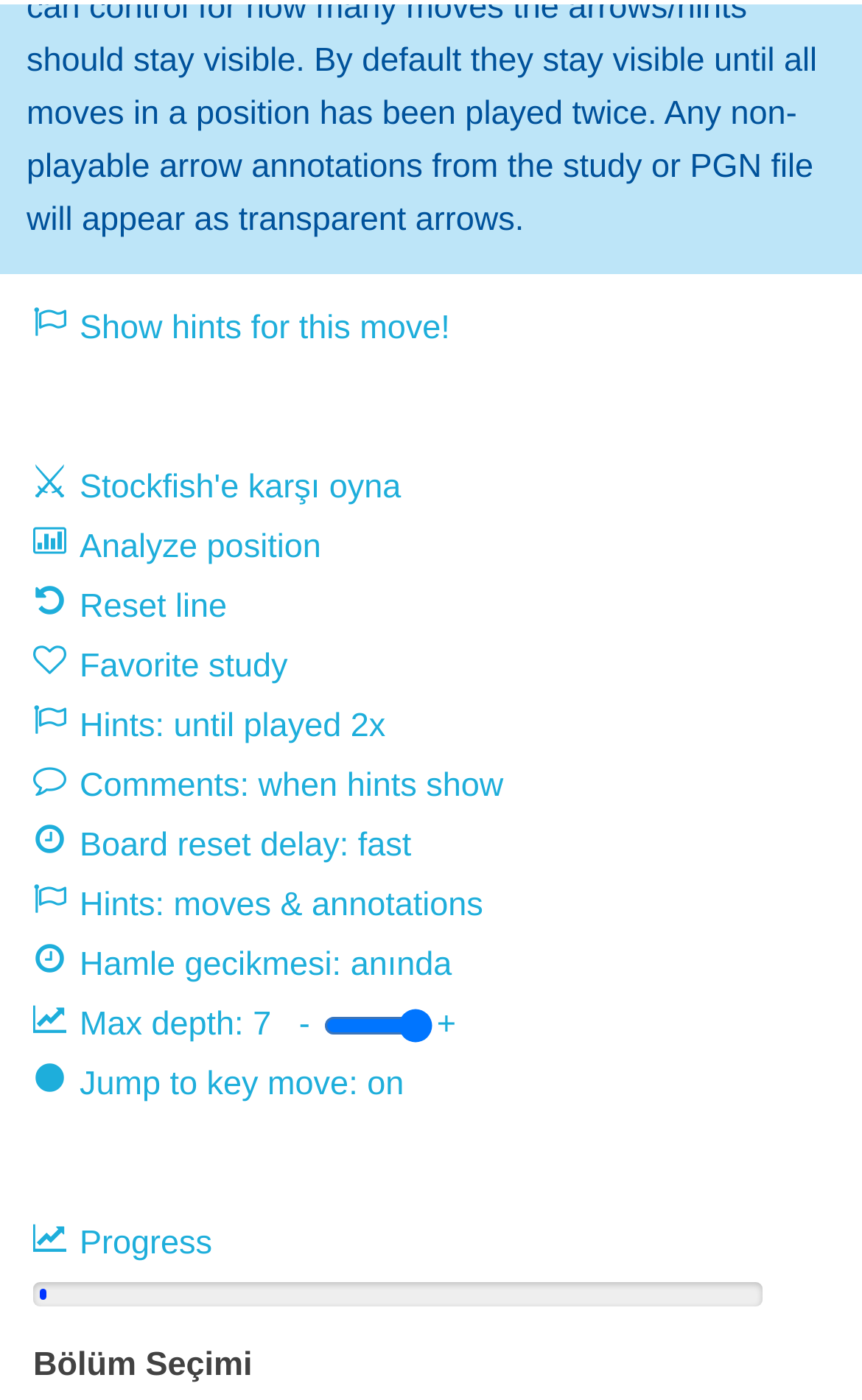Please specify the bounding box coordinates for the clickable region that will help you carry out the instruction: "Click the 'Analyze position' link".

[0.038, 0.377, 0.372, 0.404]